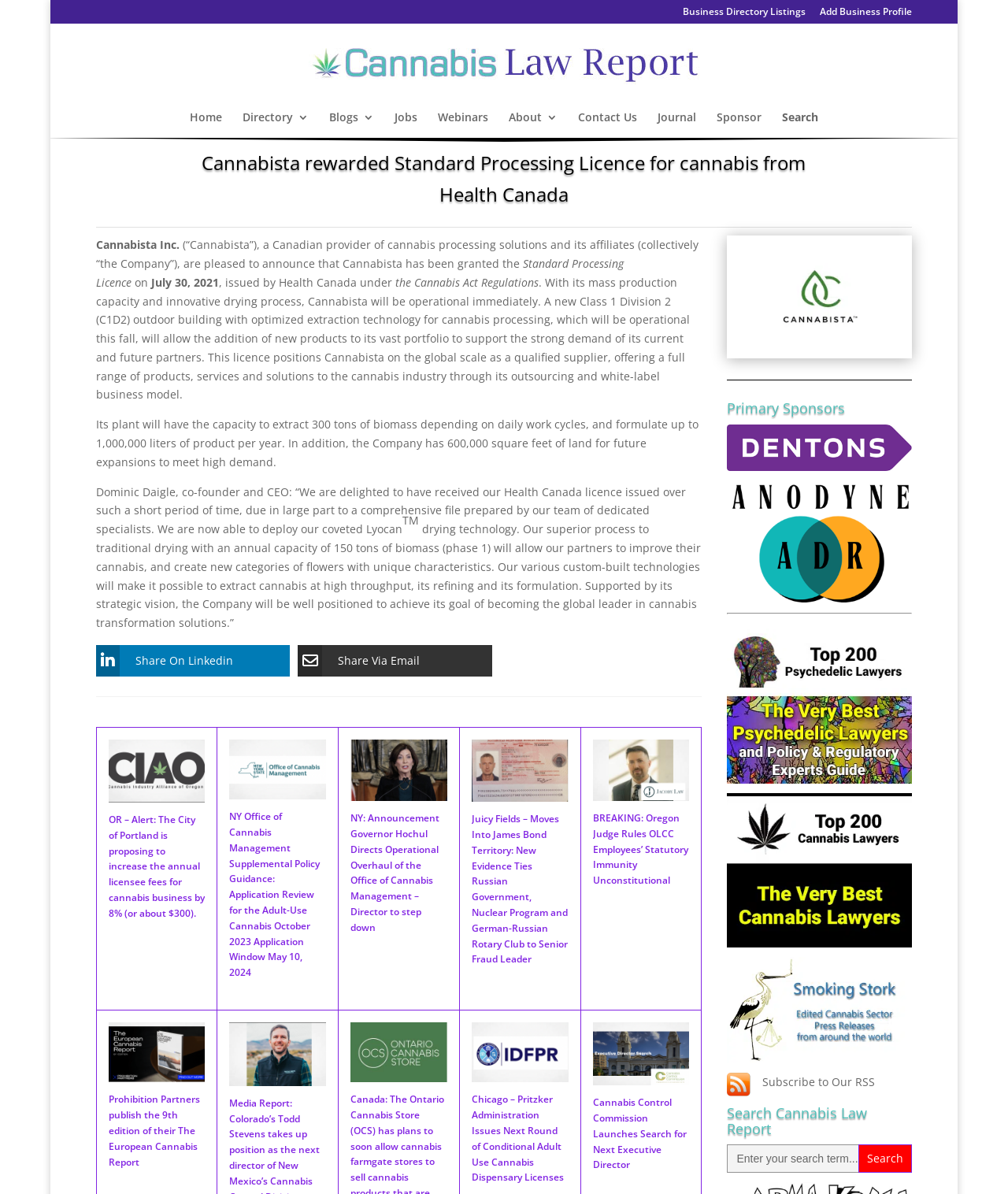Who is the co-founder and CEO of Cannabista?
Based on the image, give a one-word or short phrase answer.

Dominic Daigle